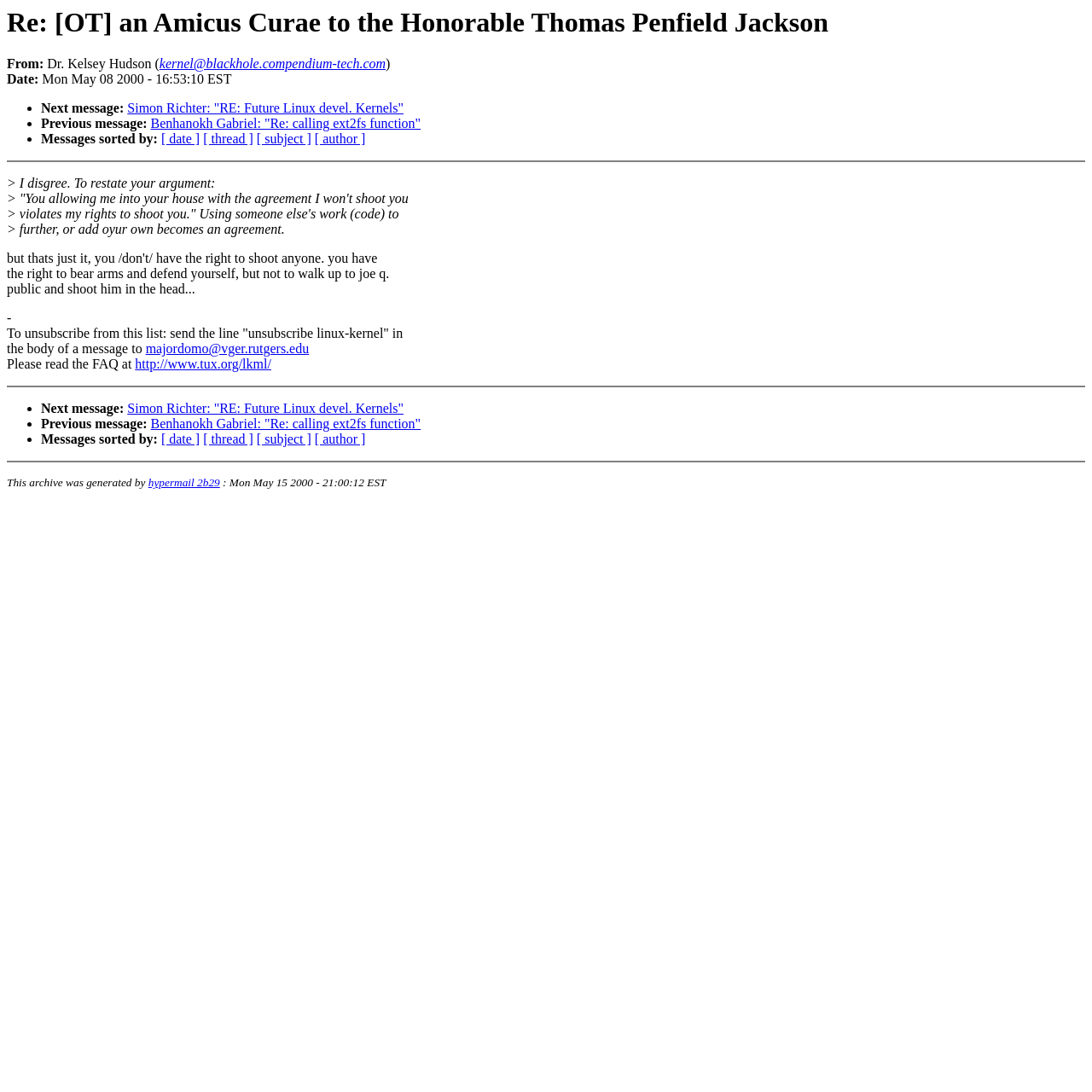Please locate the bounding box coordinates of the element that should be clicked to complete the given instruction: "Click on the link to reply to the previous message".

[0.117, 0.093, 0.37, 0.106]